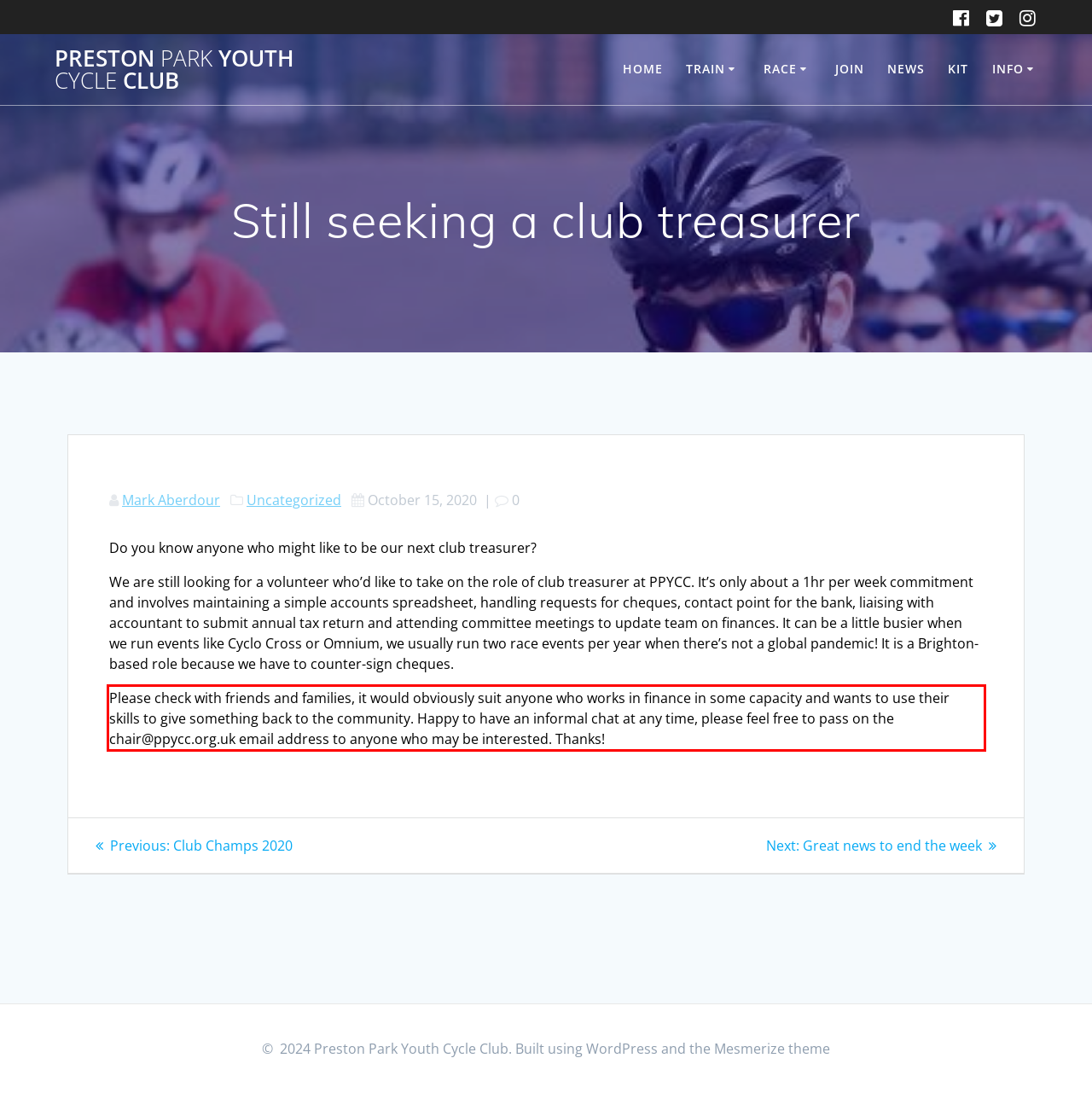Examine the webpage screenshot, find the red bounding box, and extract the text content within this marked area.

Please check with friends and families, it would obviously suit anyone who works in finance in some capacity and wants to use their skills to give something back to the community. Happy to have an informal chat at any time, please feel free to pass on the chair@ppycc.org.uk email address to anyone who may be interested. Thanks!